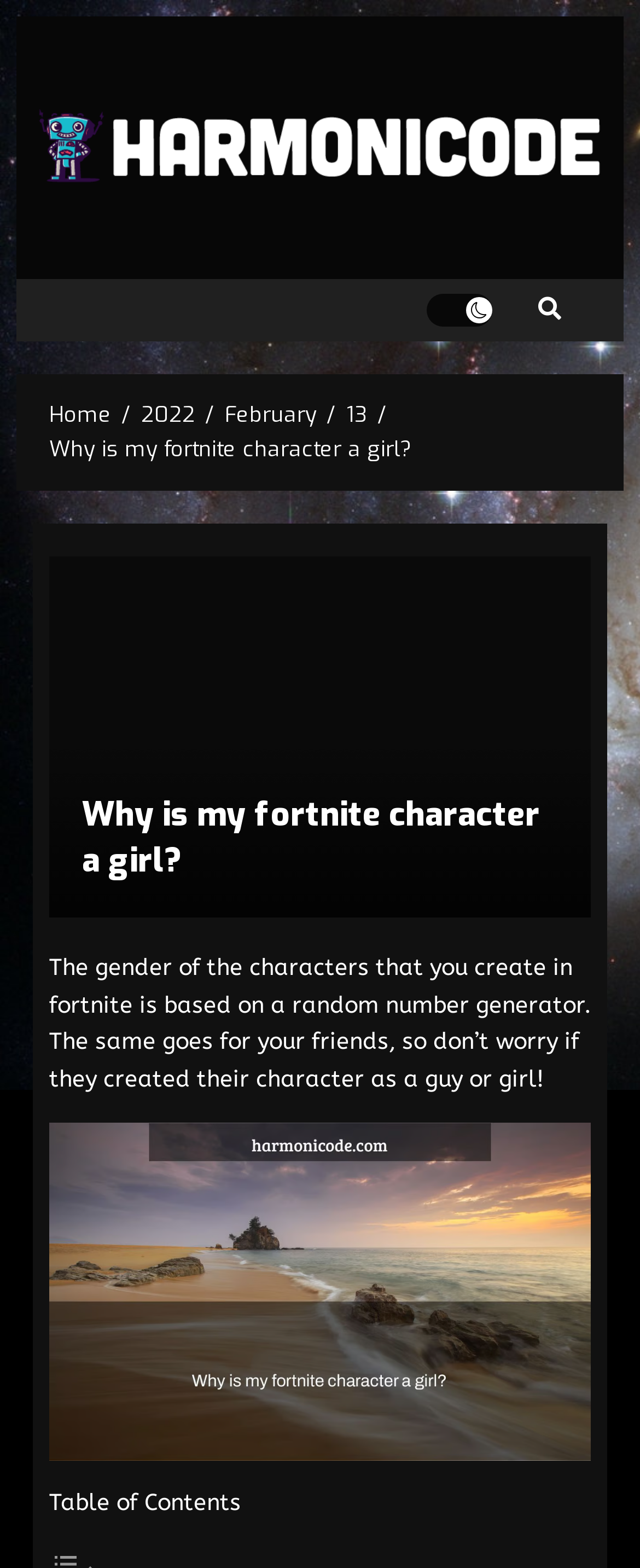Please determine the primary heading and provide its text.

Why is my fortnite character a girl?